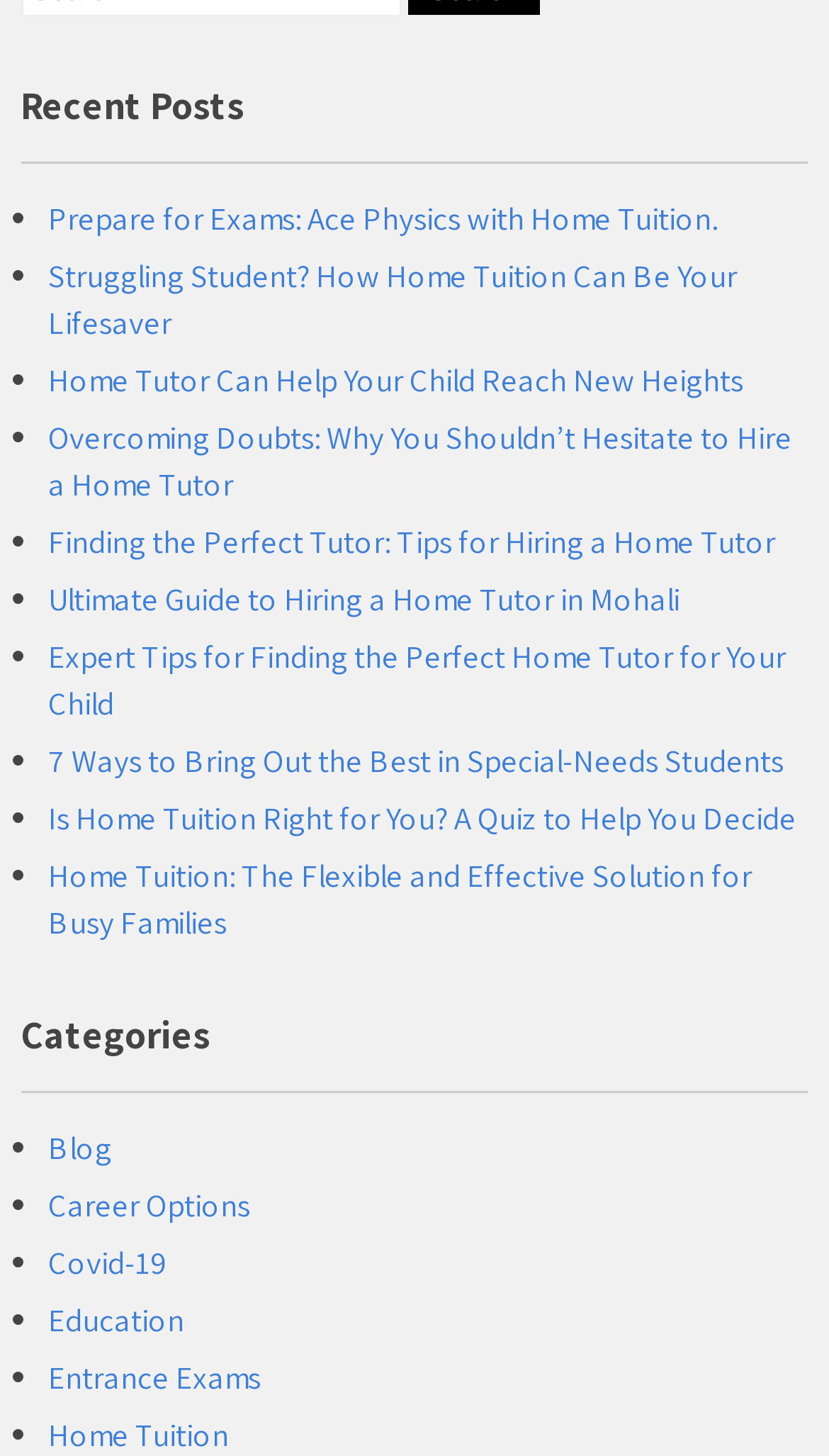Find the bounding box coordinates of the element to click in order to complete the given instruction: "View recent posts."

[0.025, 0.055, 0.975, 0.112]